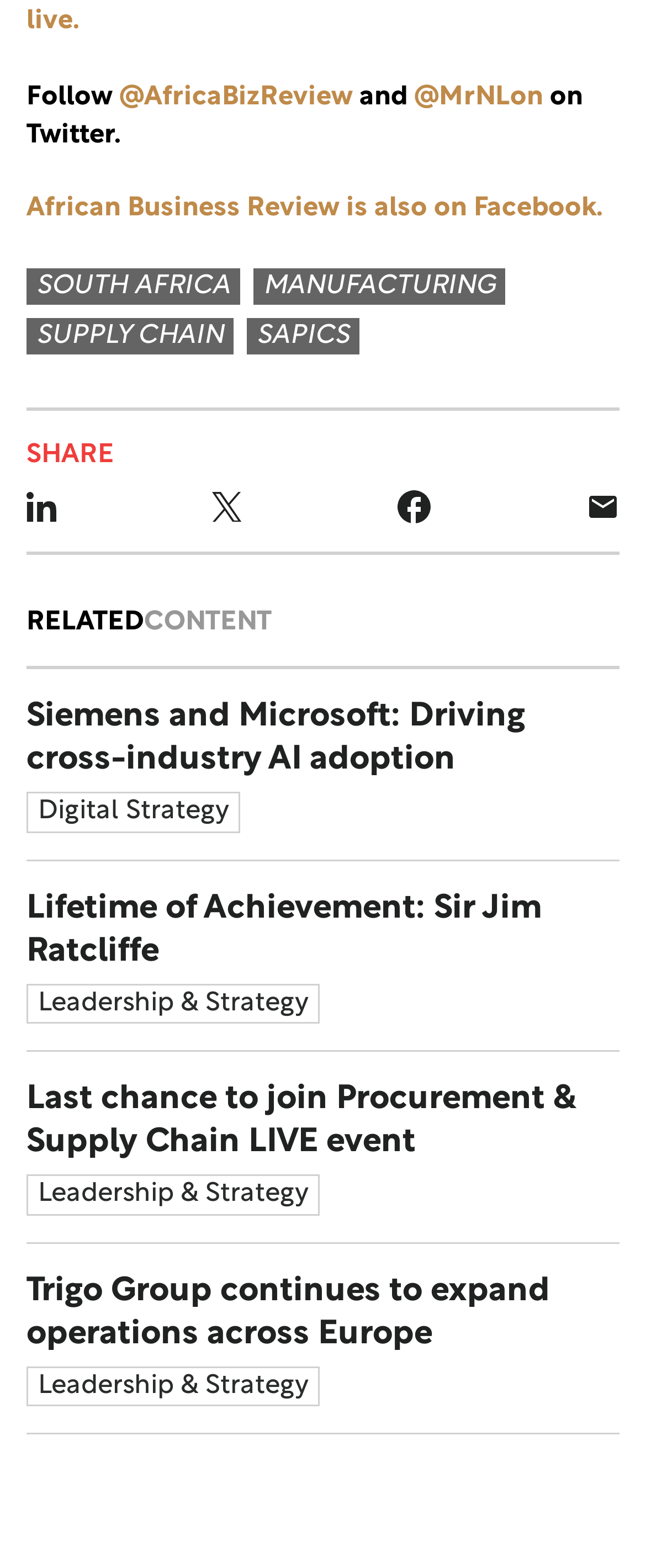Identify the bounding box coordinates of the element to click to follow this instruction: 'Check out Last chance to join Procurement & Supply Chain LIVE event'. Ensure the coordinates are four float values between 0 and 1, provided as [left, top, right, bottom].

[0.041, 0.671, 0.959, 0.793]